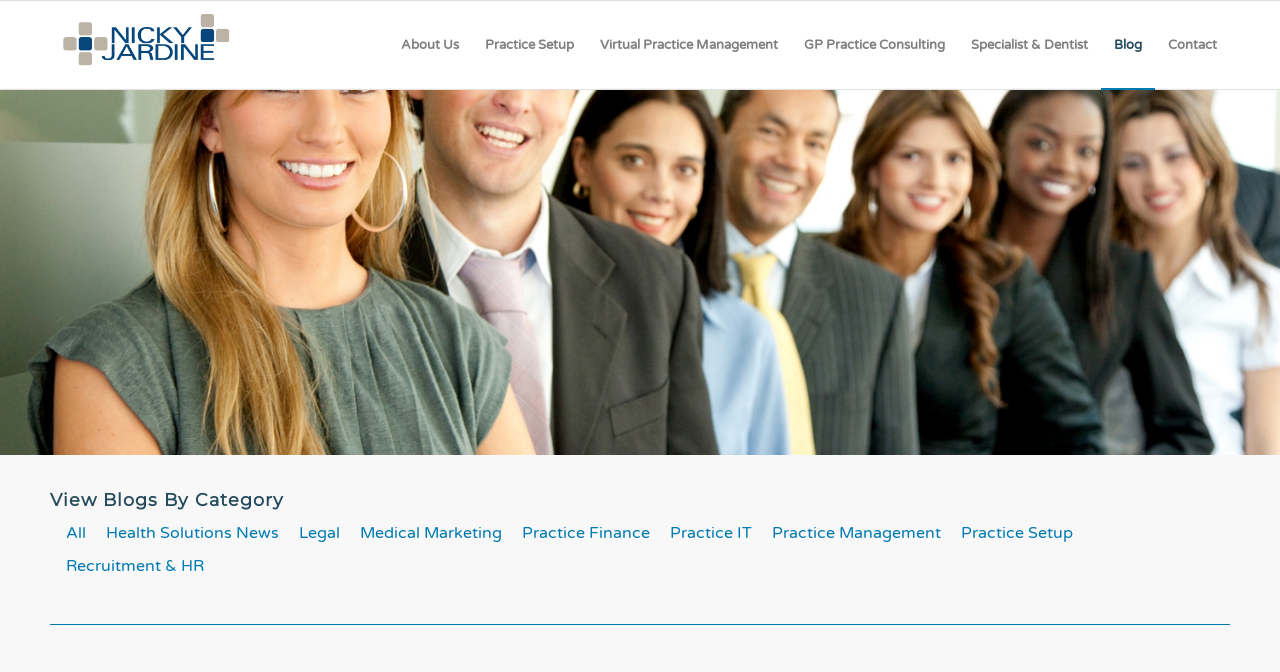Please provide the bounding box coordinates for the element that needs to be clicked to perform the instruction: "Contact Nicky Jardine". The coordinates must consist of four float numbers between 0 and 1, formatted as [left, top, right, bottom].

[0.902, 0.001, 0.961, 0.132]